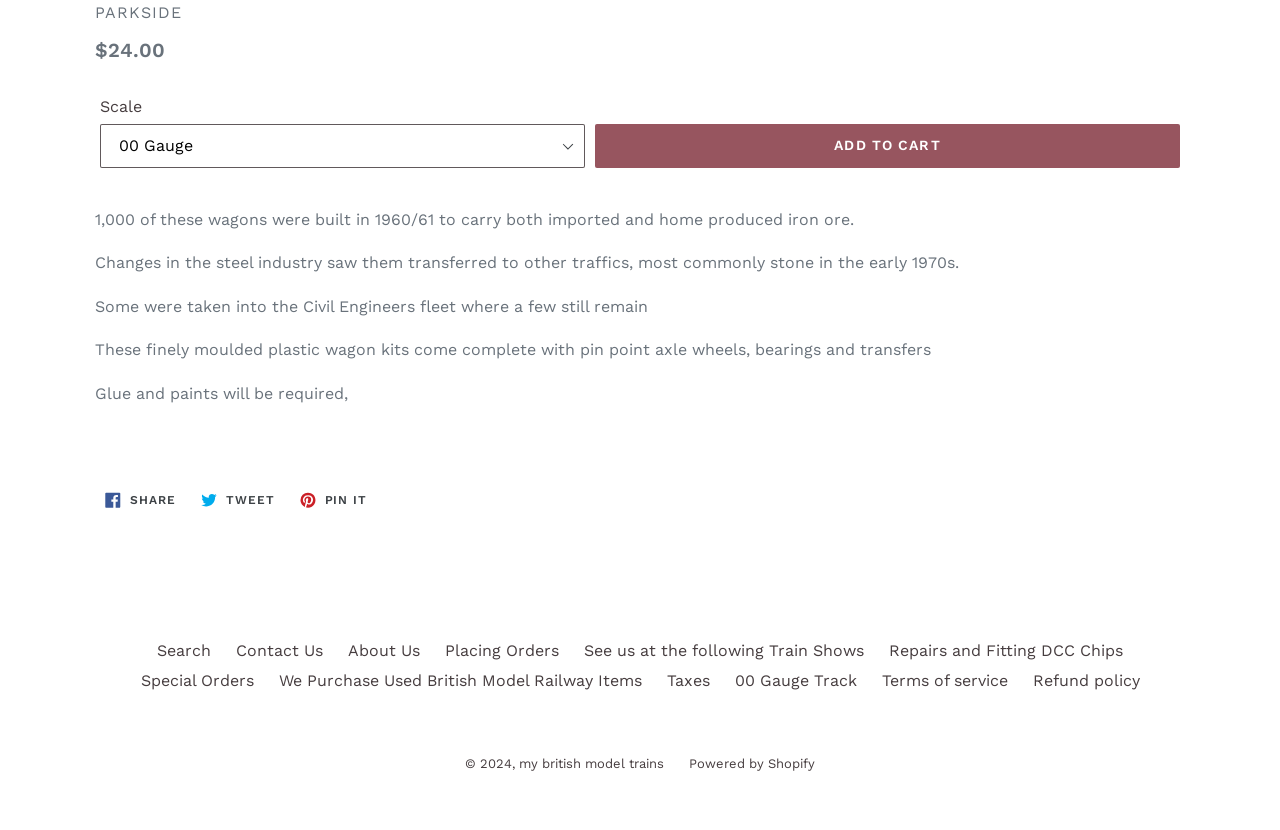Determine the bounding box coordinates of the element that should be clicked to execute the following command: "Click the facebook link".

None